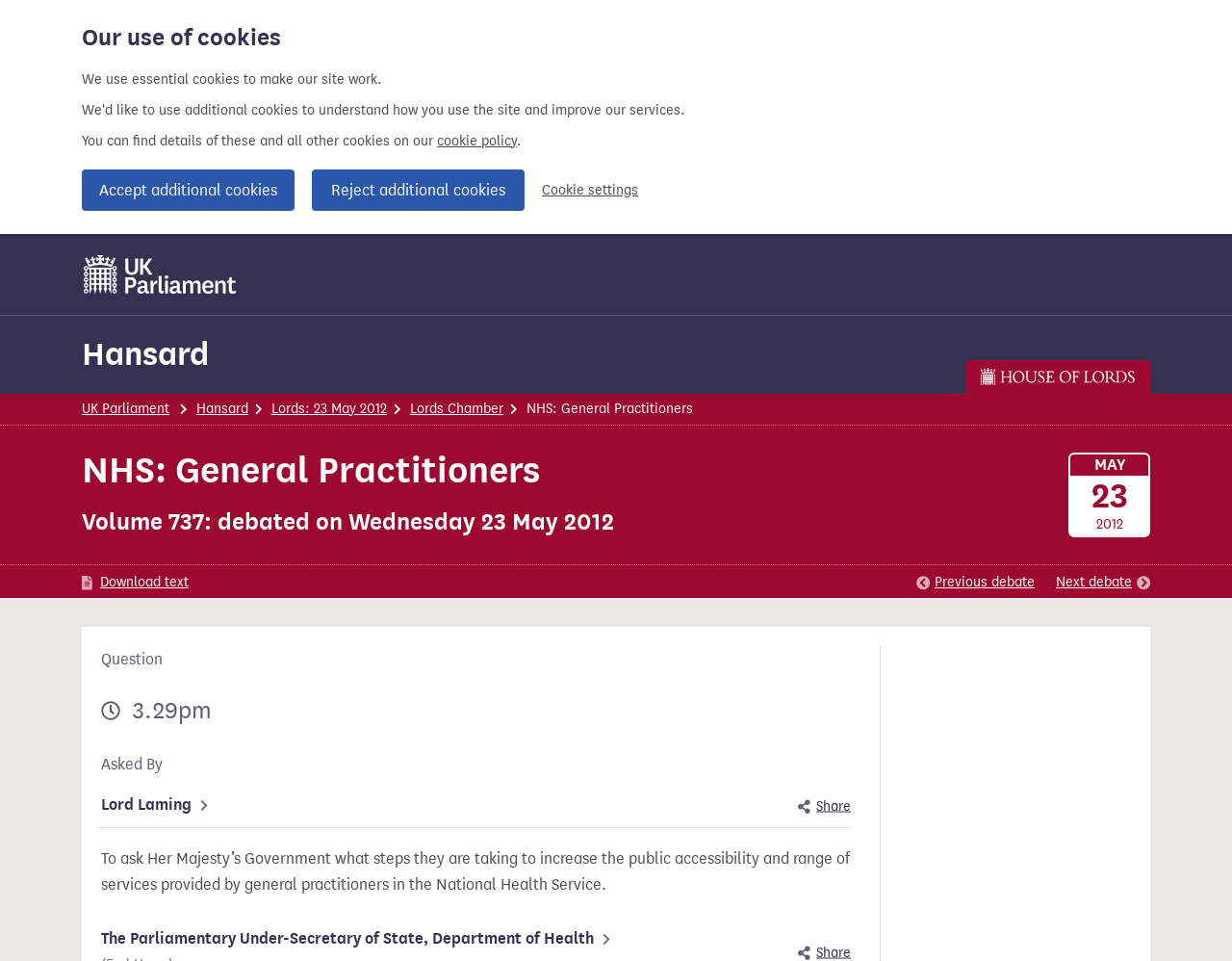Respond to the question below with a concise word or phrase:
What is the date of the debate?

Wednesday 23 May 2012